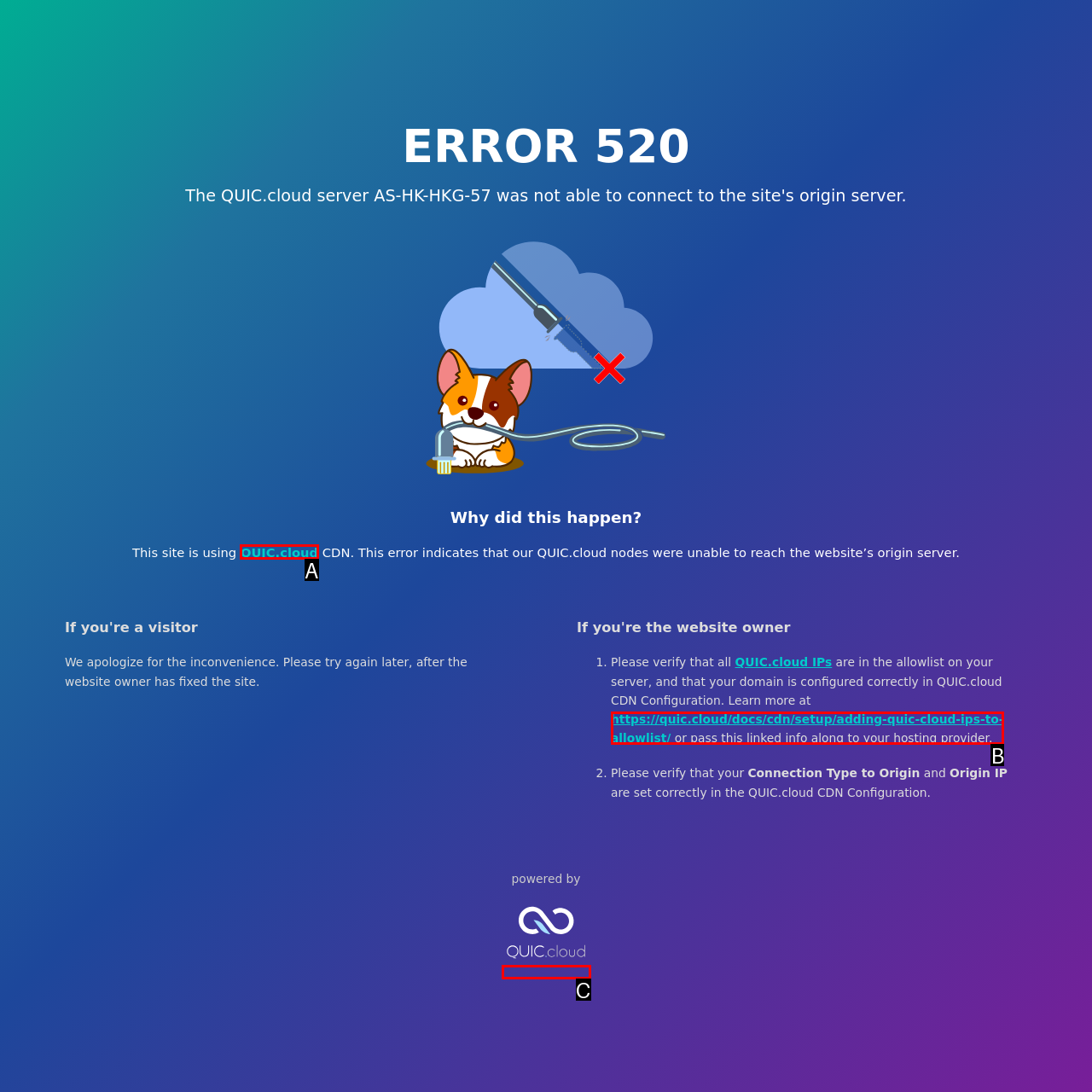From the available choices, determine which HTML element fits this description: parent_node: powered by title="QUIC.cloud" Respond with the correct letter.

C